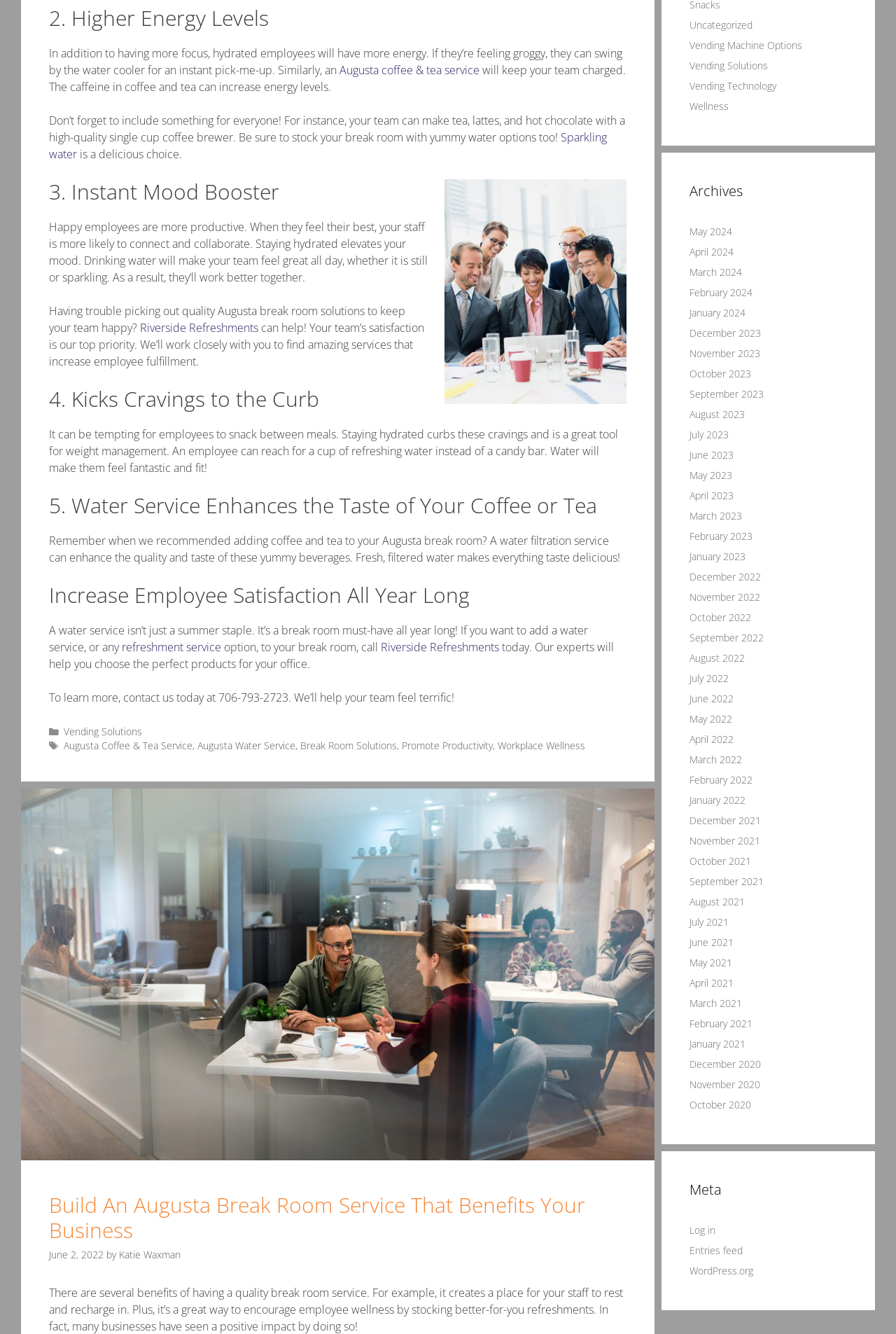Determine the bounding box coordinates of the clickable region to carry out the instruction: "contact Riverside Refreshments today".

[0.425, 0.479, 0.557, 0.491]